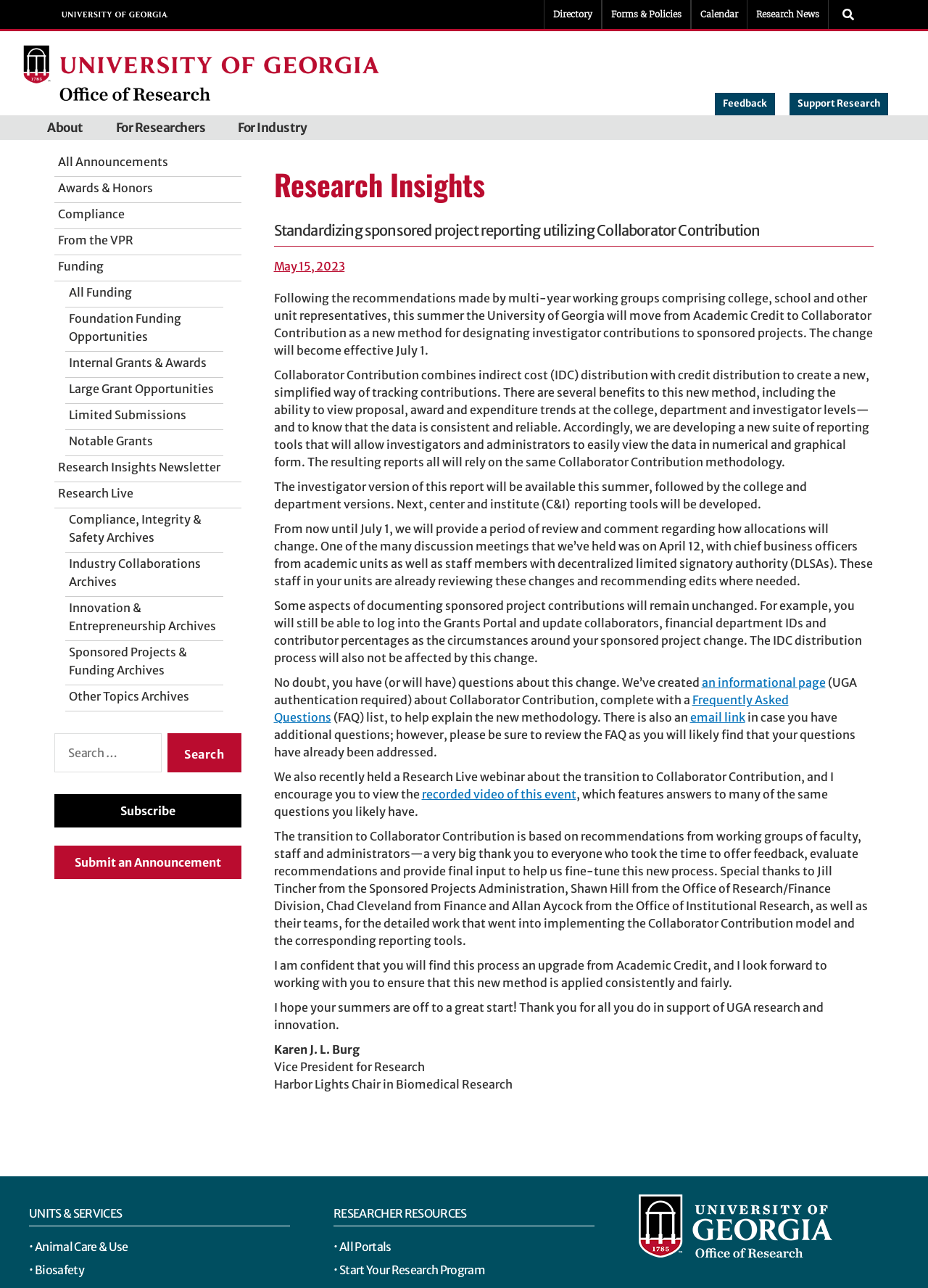What is the purpose of the Collaborator Contribution method?
Based on the screenshot, answer the question with a single word or phrase.

To track contributions to sponsored projects